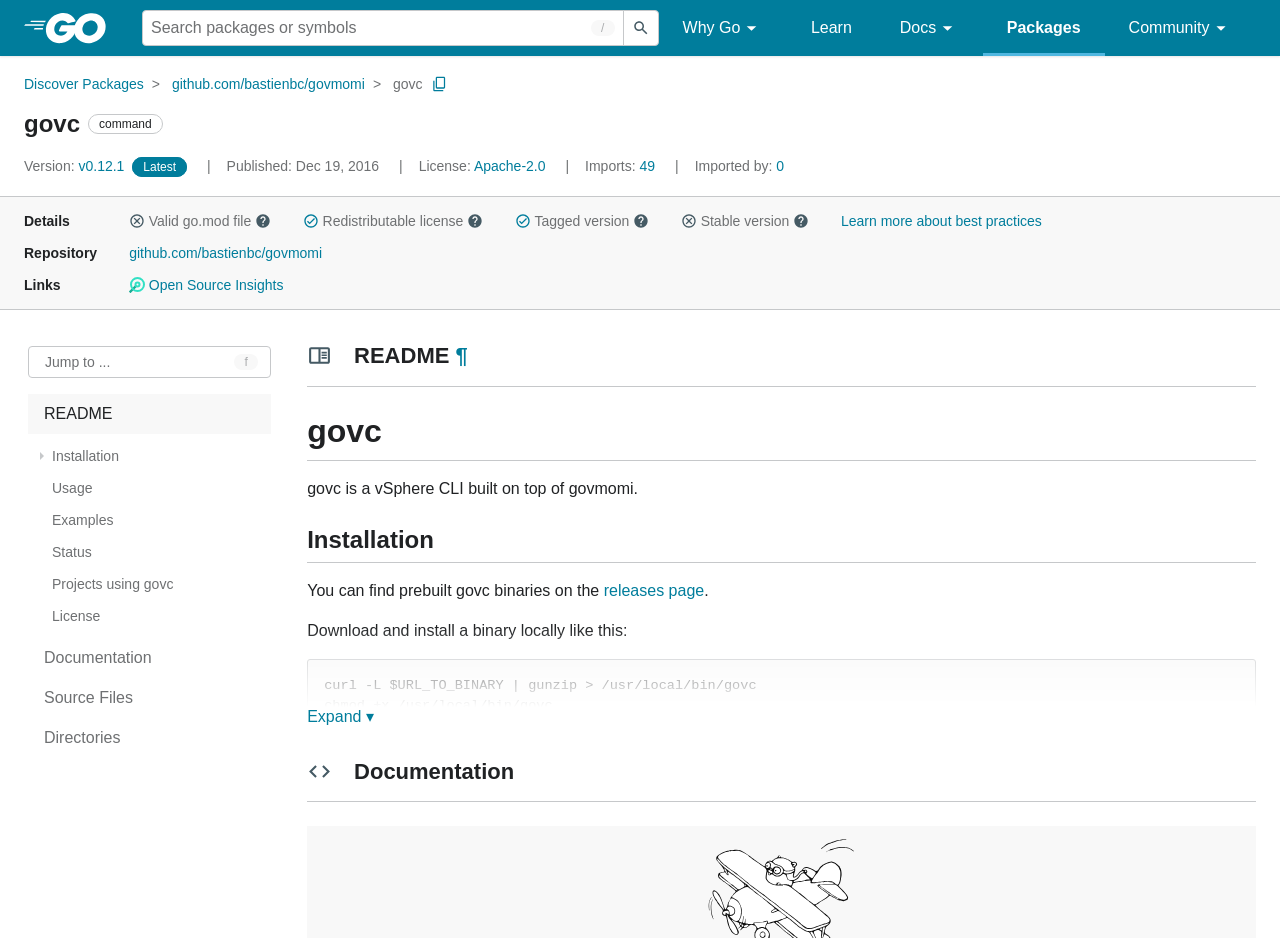Pinpoint the bounding box coordinates of the element that must be clicked to accomplish the following instruction: "Learn more about best practices". The coordinates should be in the format of four float numbers between 0 and 1, i.e., [left, top, right, bottom].

[0.657, 0.227, 0.814, 0.244]